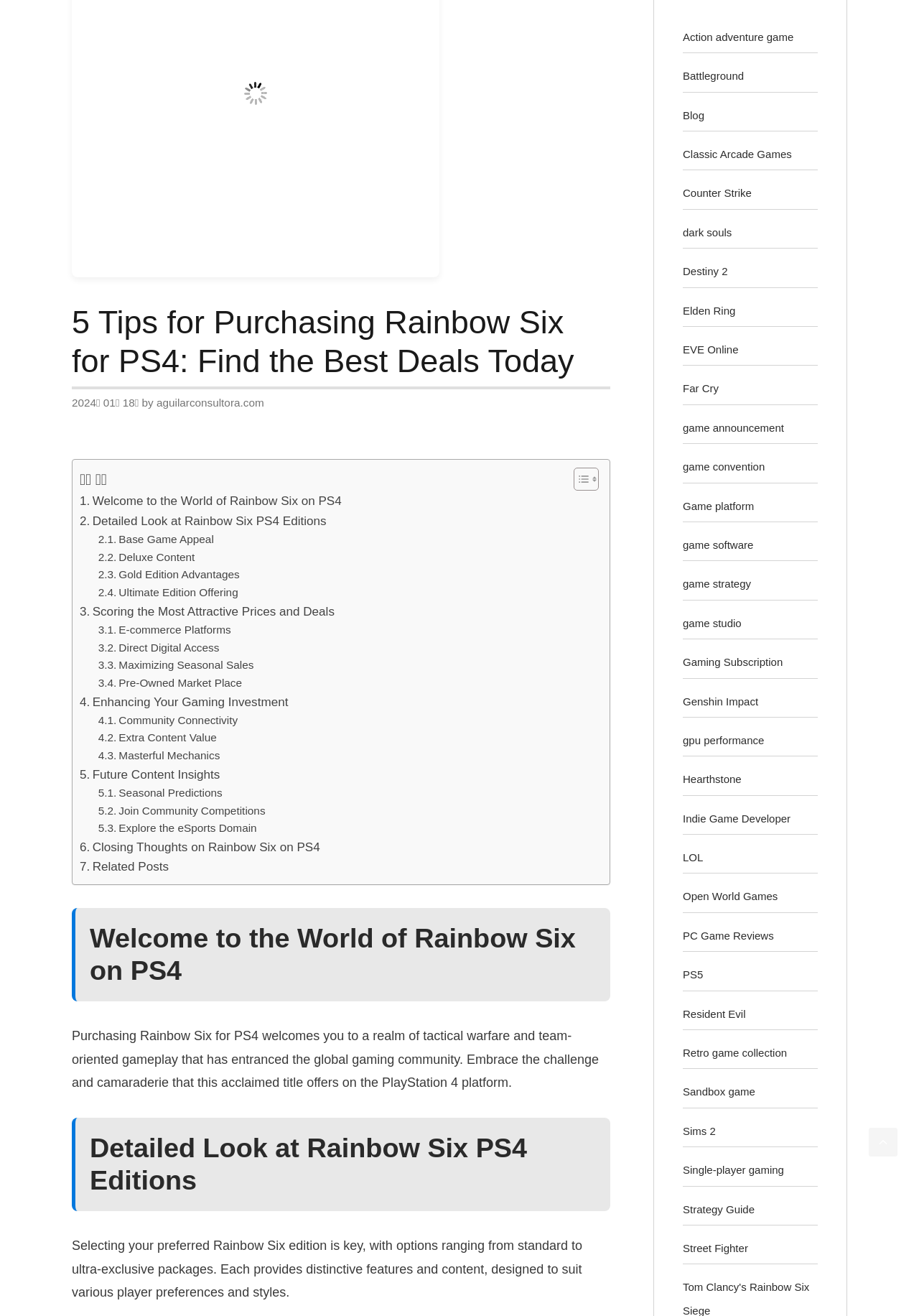Determine the bounding box coordinates of the UI element described by: "Explore the eSports Domain".

[0.107, 0.623, 0.279, 0.636]